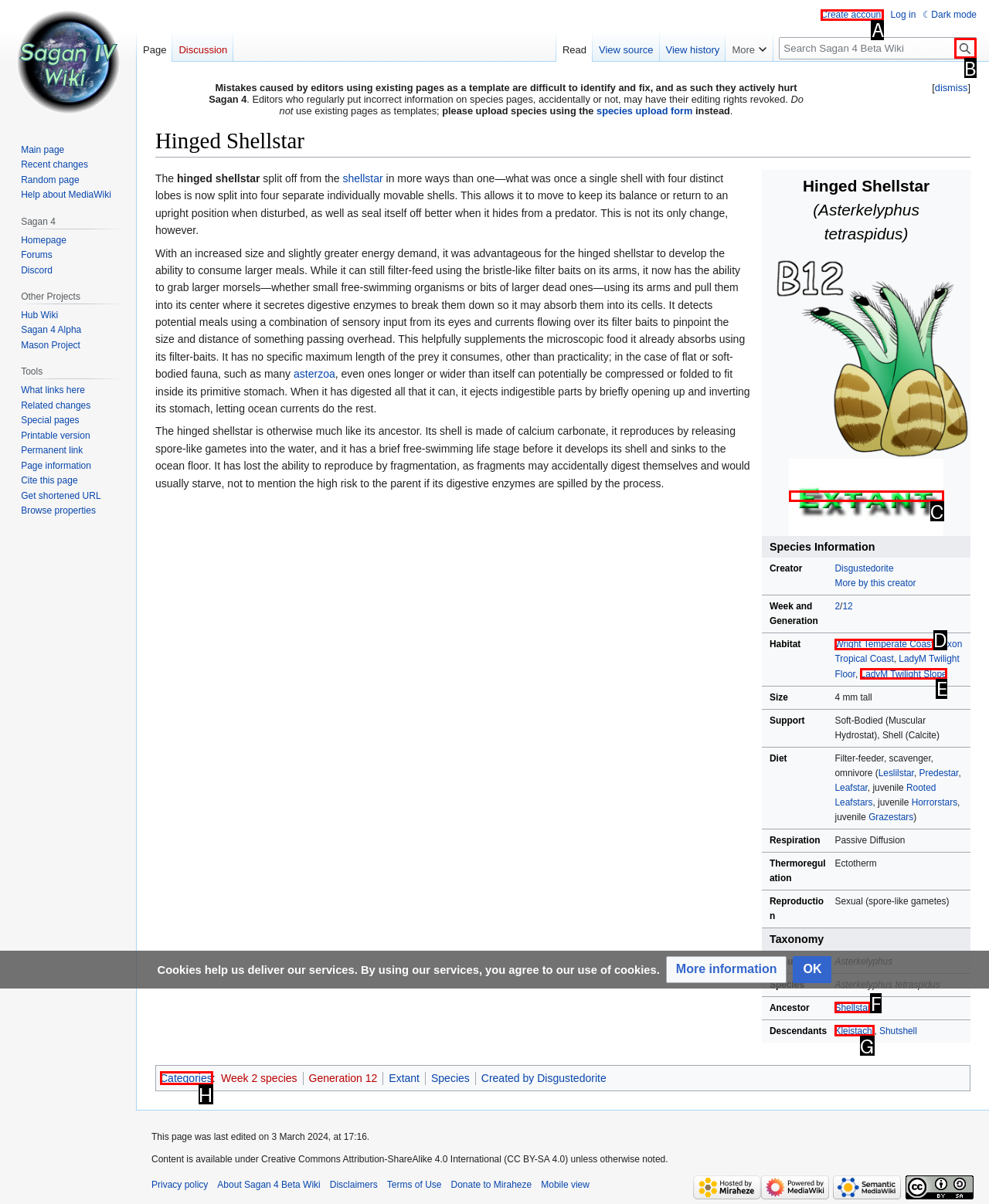Identify the letter of the UI element you should interact with to perform the task: check the Categories link
Reply with the appropriate letter of the option.

H